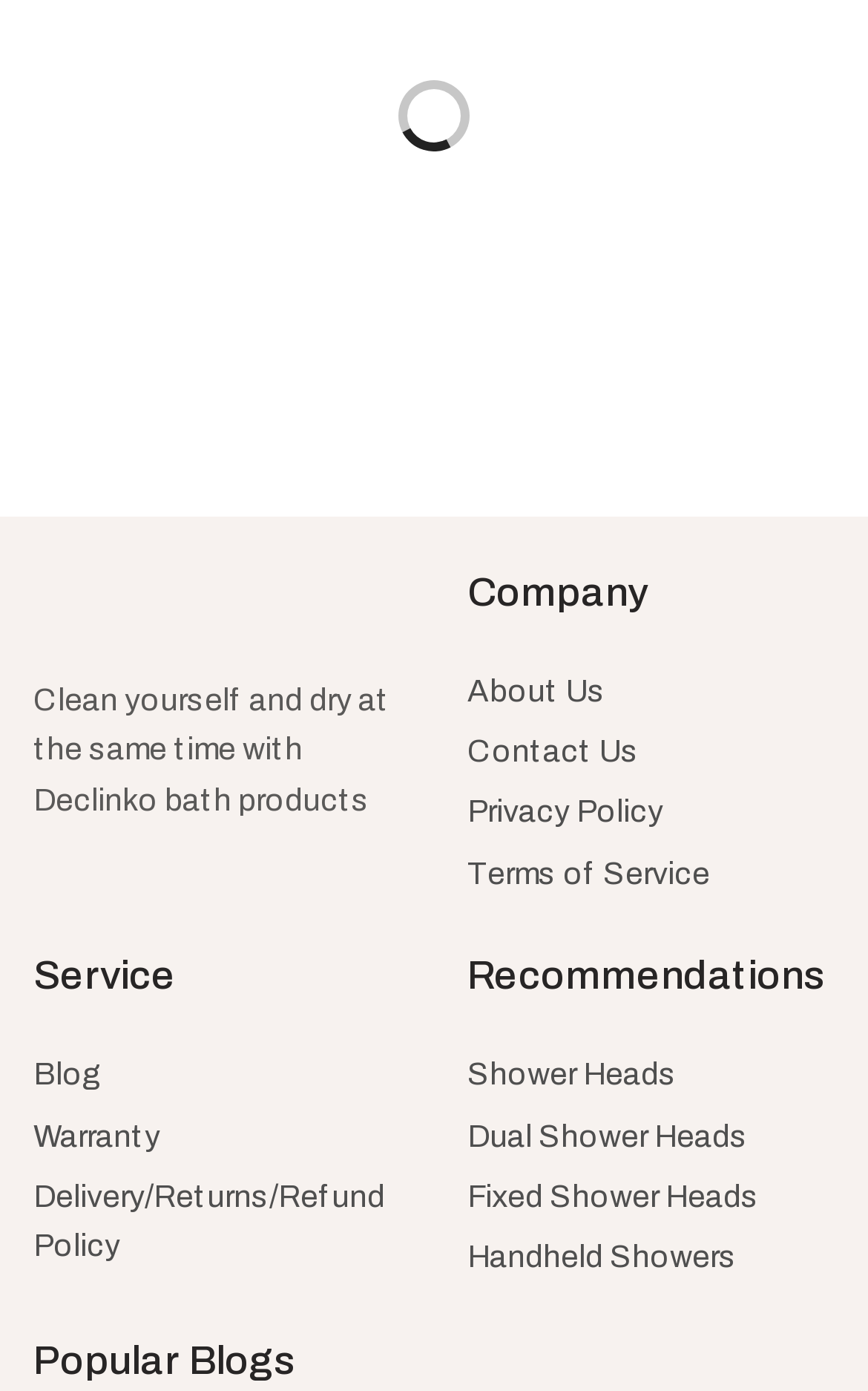Reply to the question below using a single word or brief phrase:
Can I find blog posts on this website?

Yes